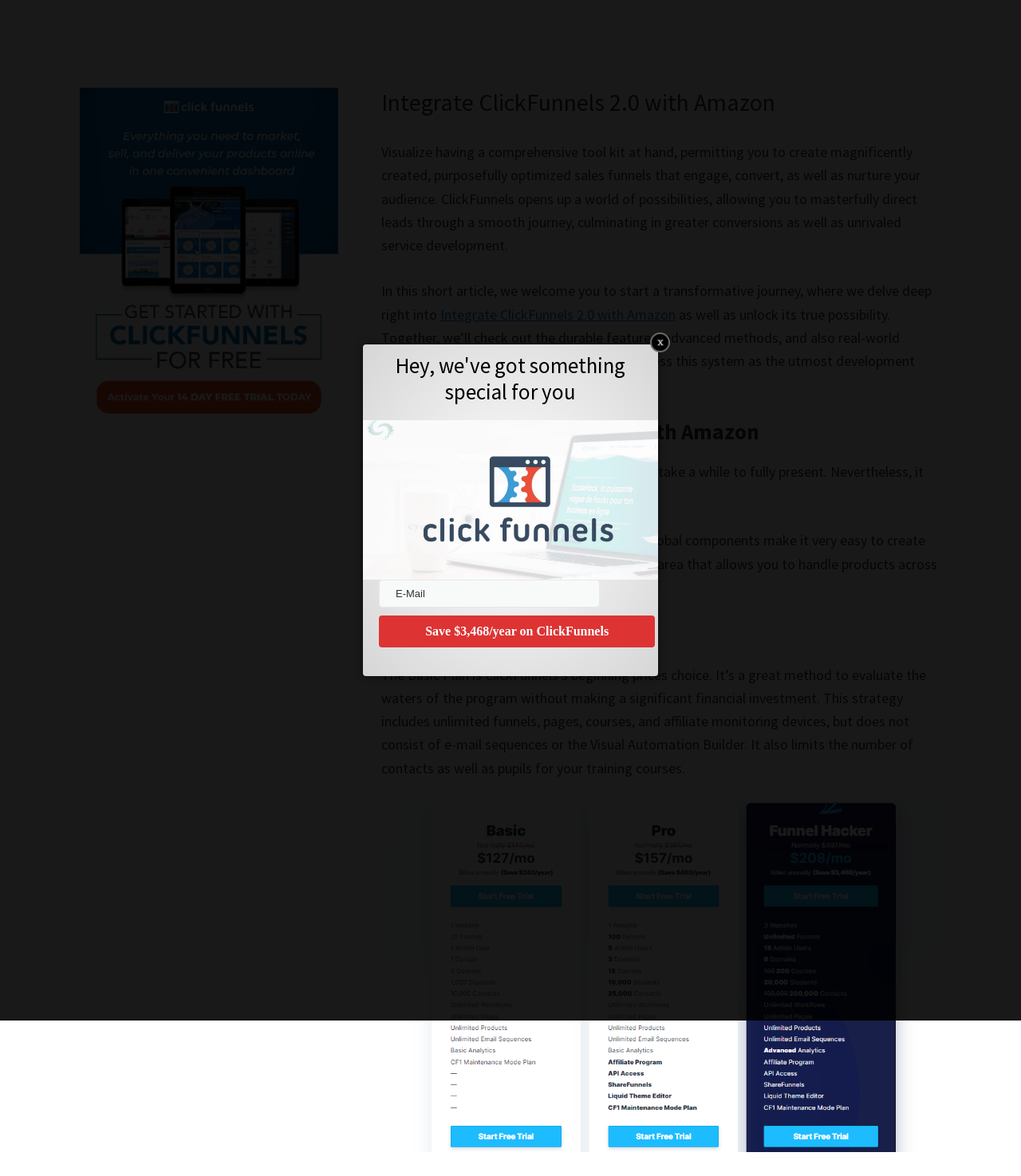What is the current status of ClickFunnels 2.0?
Could you answer the question with a detailed and thorough explanation?

According to the webpage, ClickFunnels 2.0 is still being built and will take a while to fully present, but it currently has a large amount to offer, including new website pages and global components that make it easy to create full-on sites.